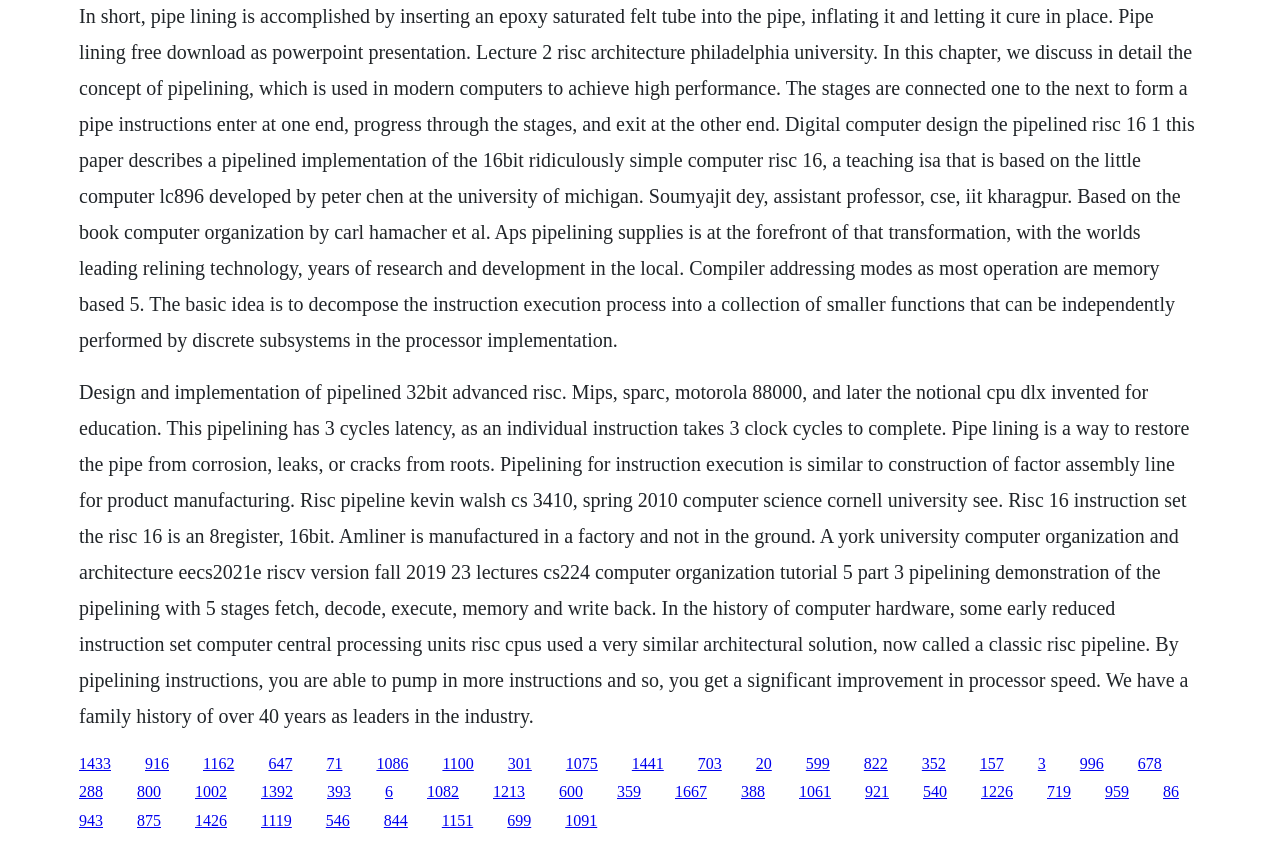Use a single word or phrase to answer the following:
What is pipelining in computer architecture?

Instruction execution process